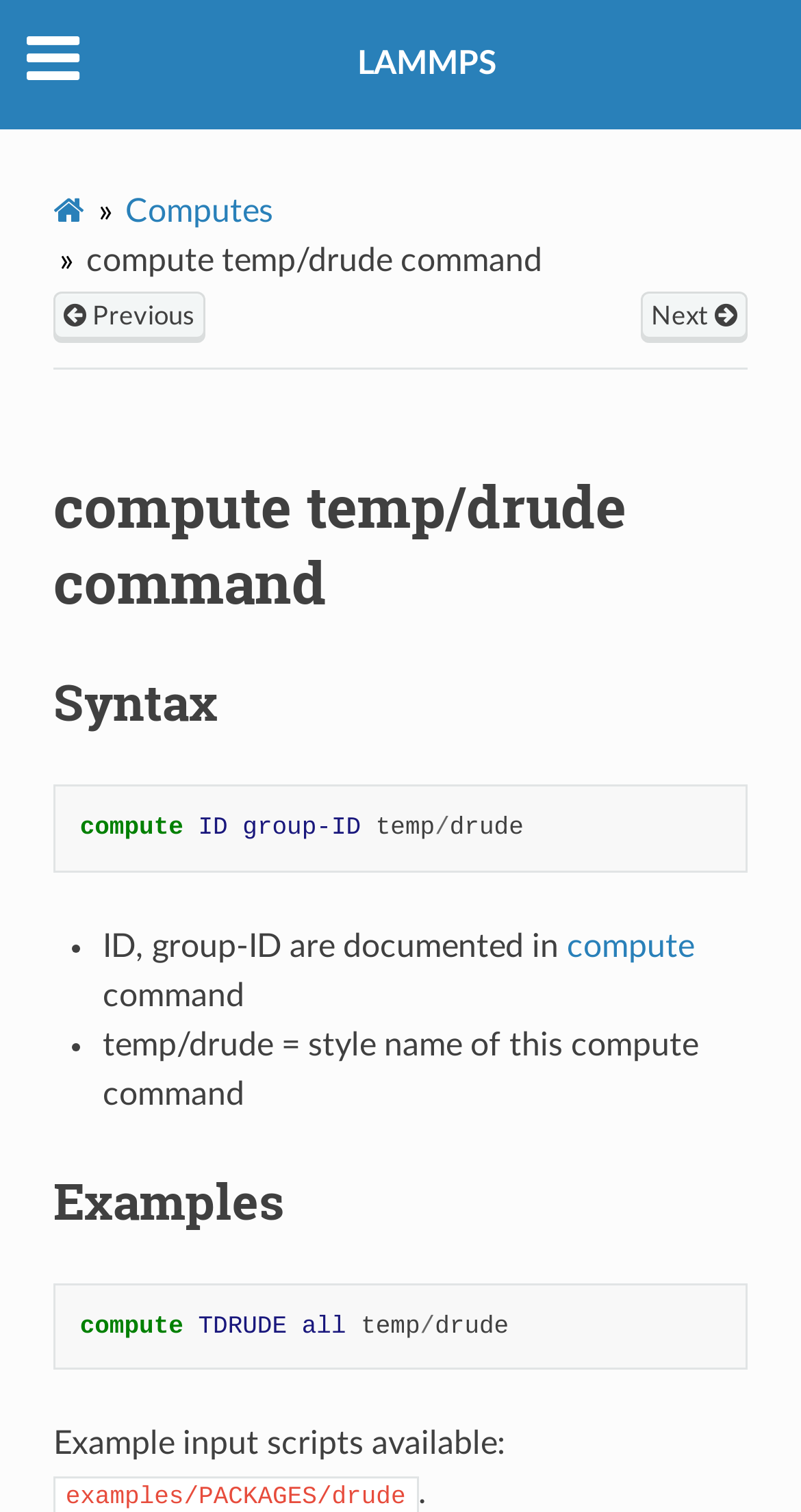Identify the title of the webpage and provide its text content.

compute temp/drude command